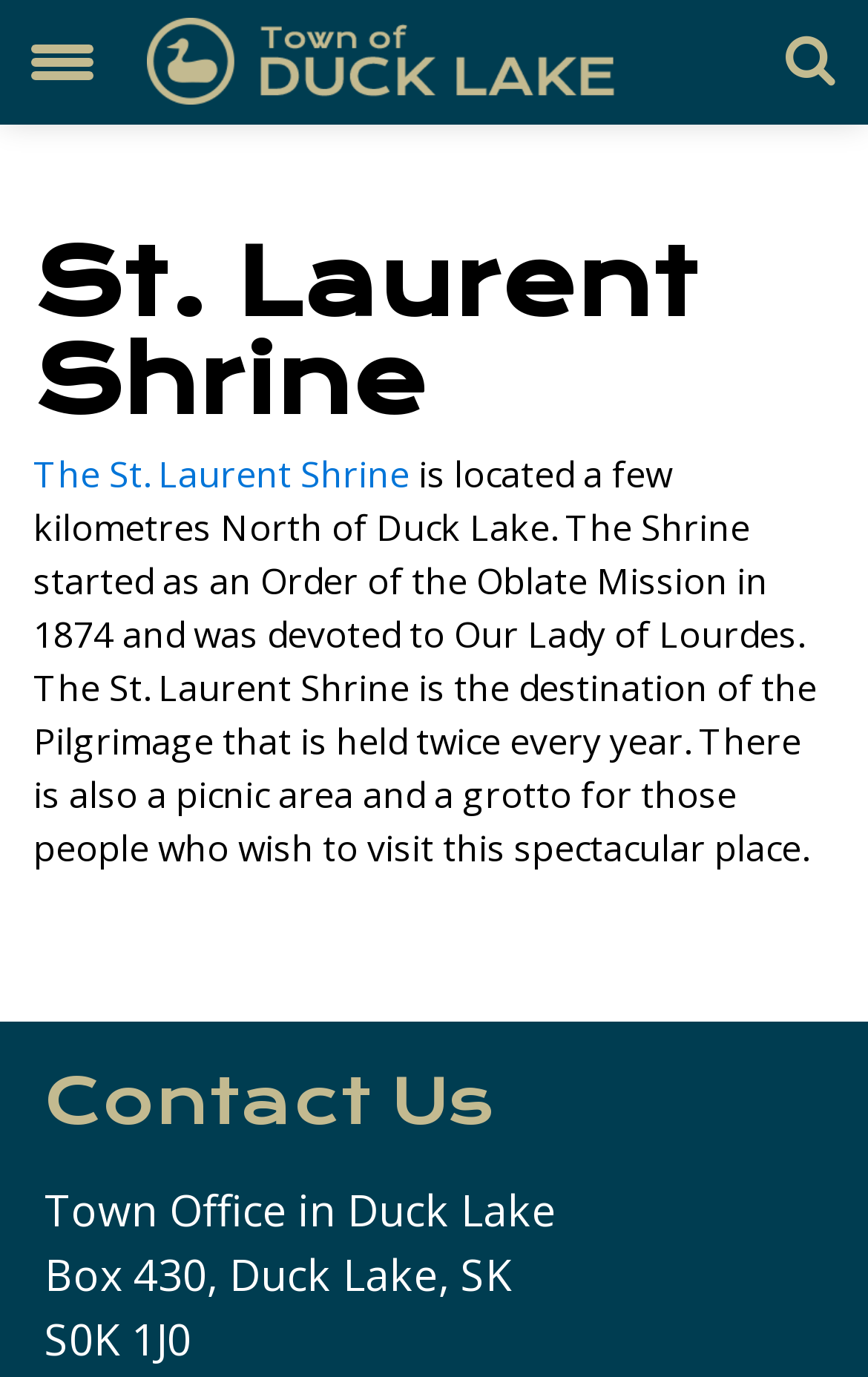Bounding box coordinates are specified in the format (top-left x, top-left y, bottom-right x, bottom-right y). All values are floating point numbers bounded between 0 and 1. Please provide the bounding box coordinate of the region this sentence describes: alt="Town of Duck Lake"

[0.169, 0.013, 0.759, 0.076]